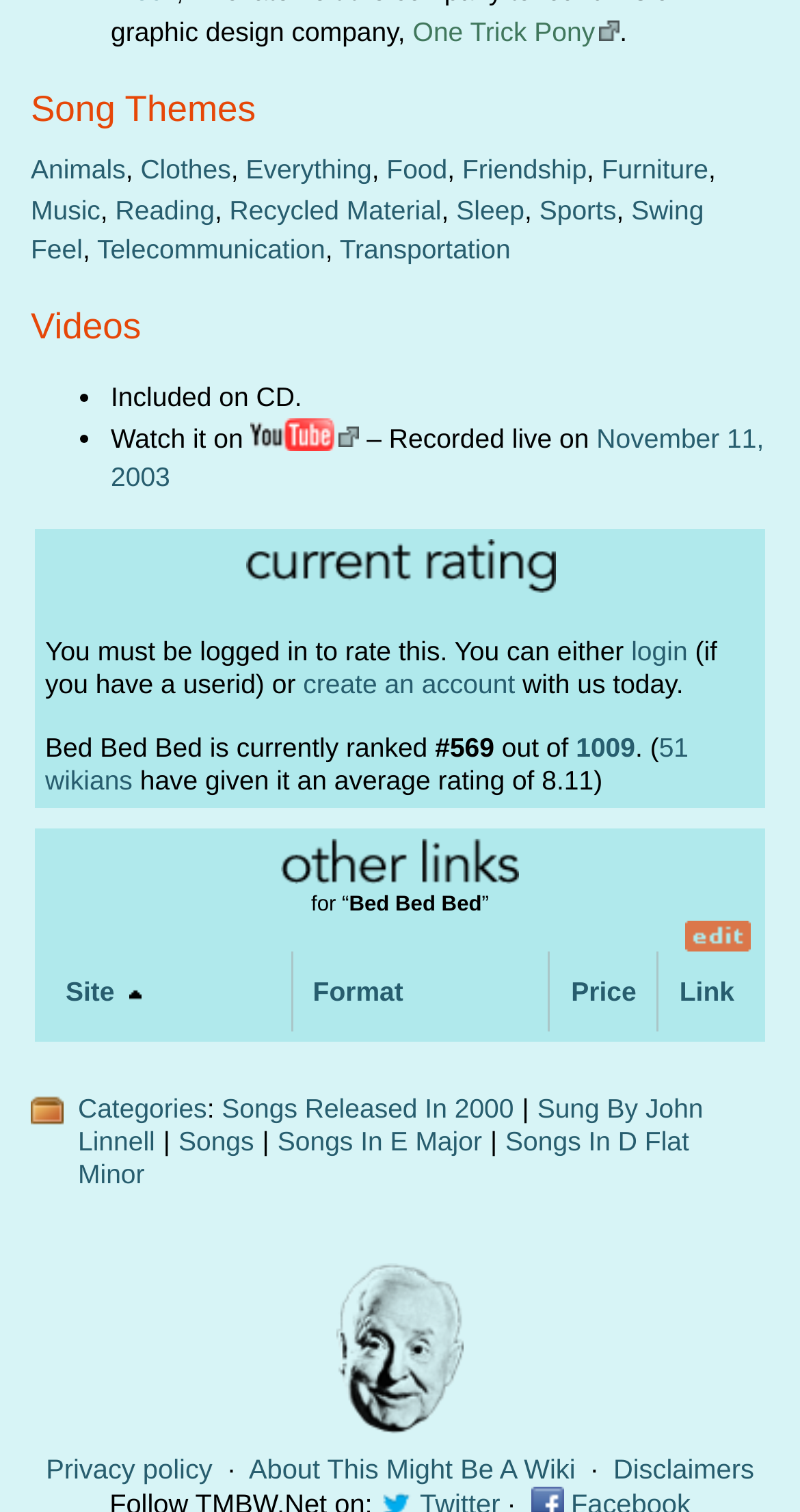Please answer the following question using a single word or phrase: 
How many columns are there in the table under the 'Other Links for “Bed Bed Bed”' section?

4